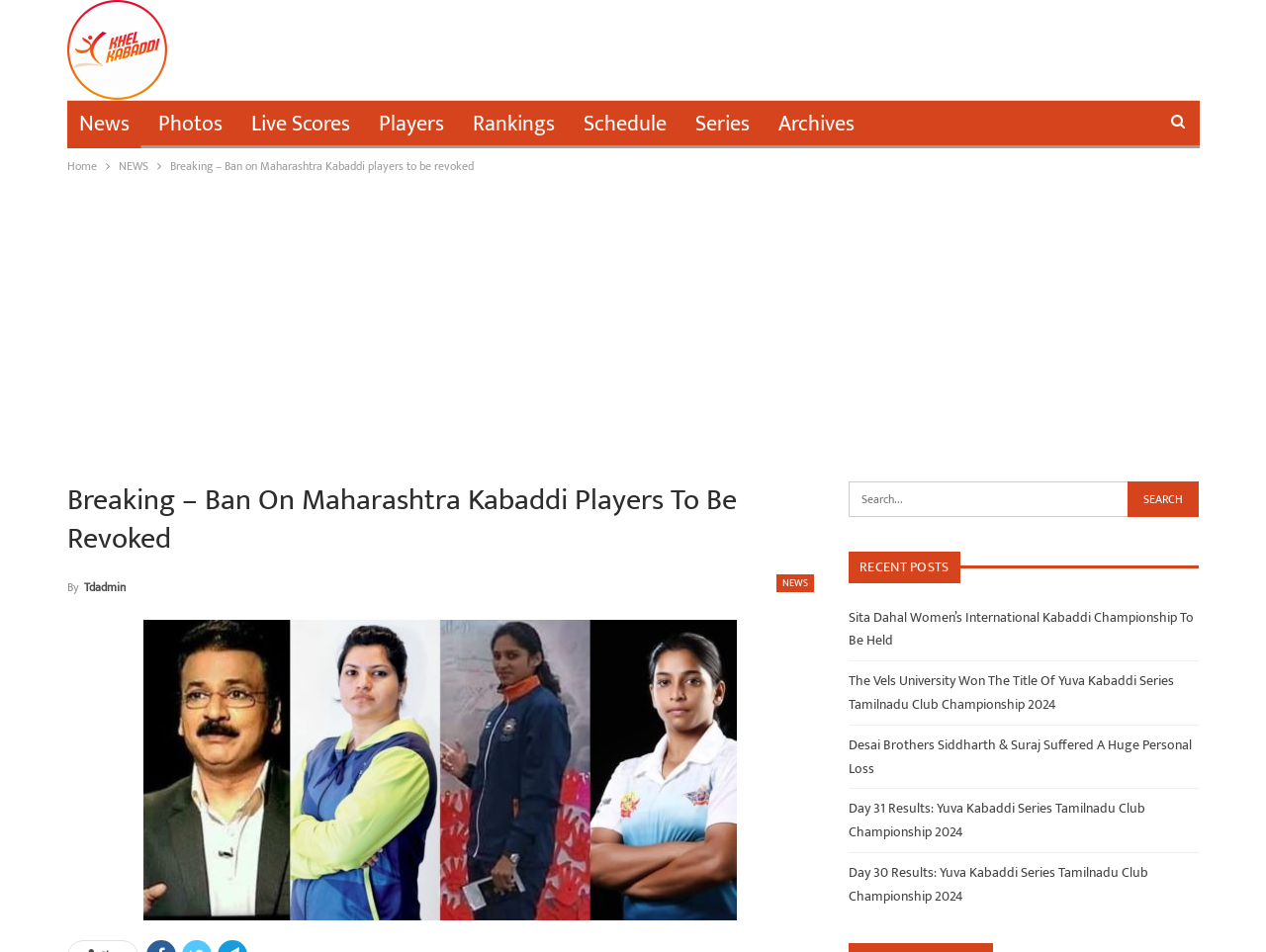Mark the bounding box of the element that matches the following description: "Live Scores".

[0.189, 0.106, 0.286, 0.156]